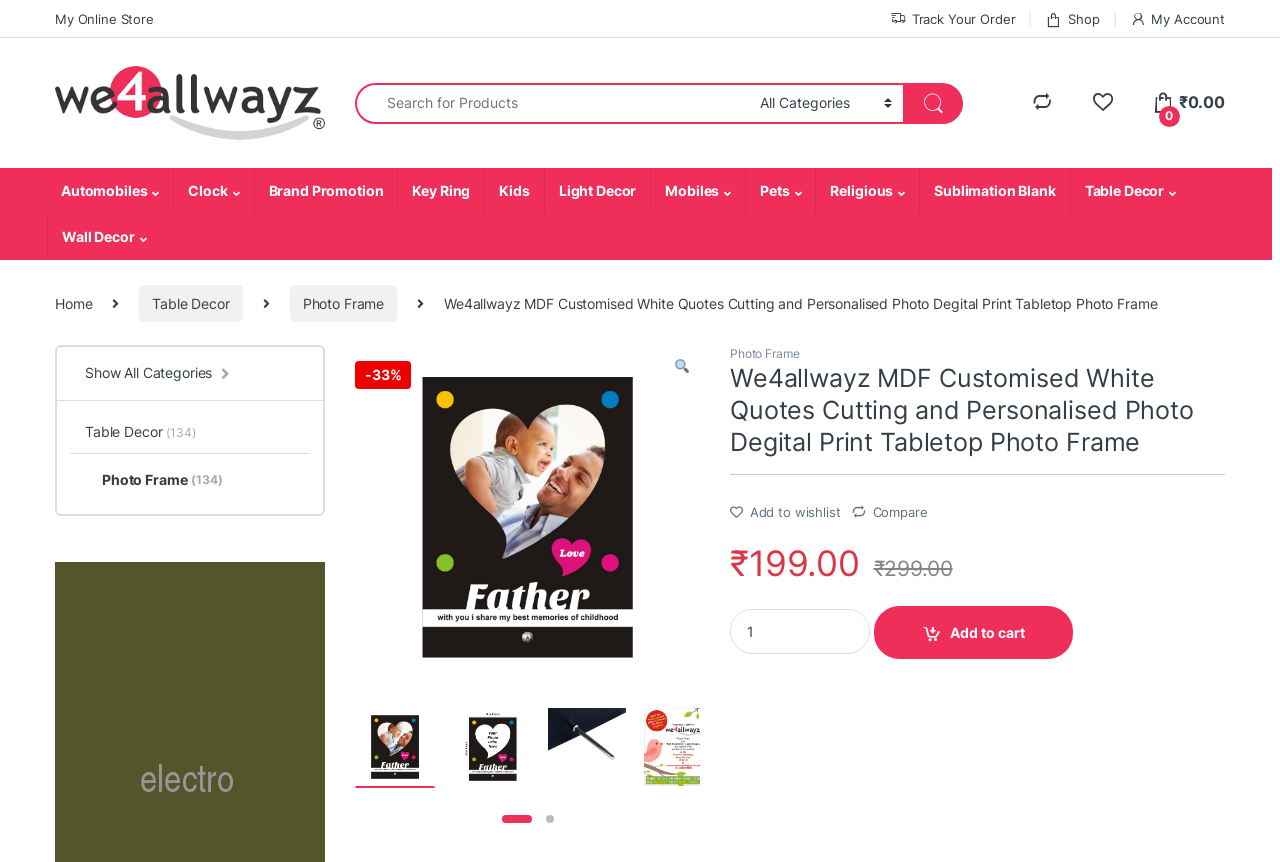What is the discount percentage on the photo frame?
Kindly offer a detailed explanation using the data available in the image.

The discount percentage can be found next to the price of the photo frame, where it says '-33%'. This indicates that the product is currently on sale.